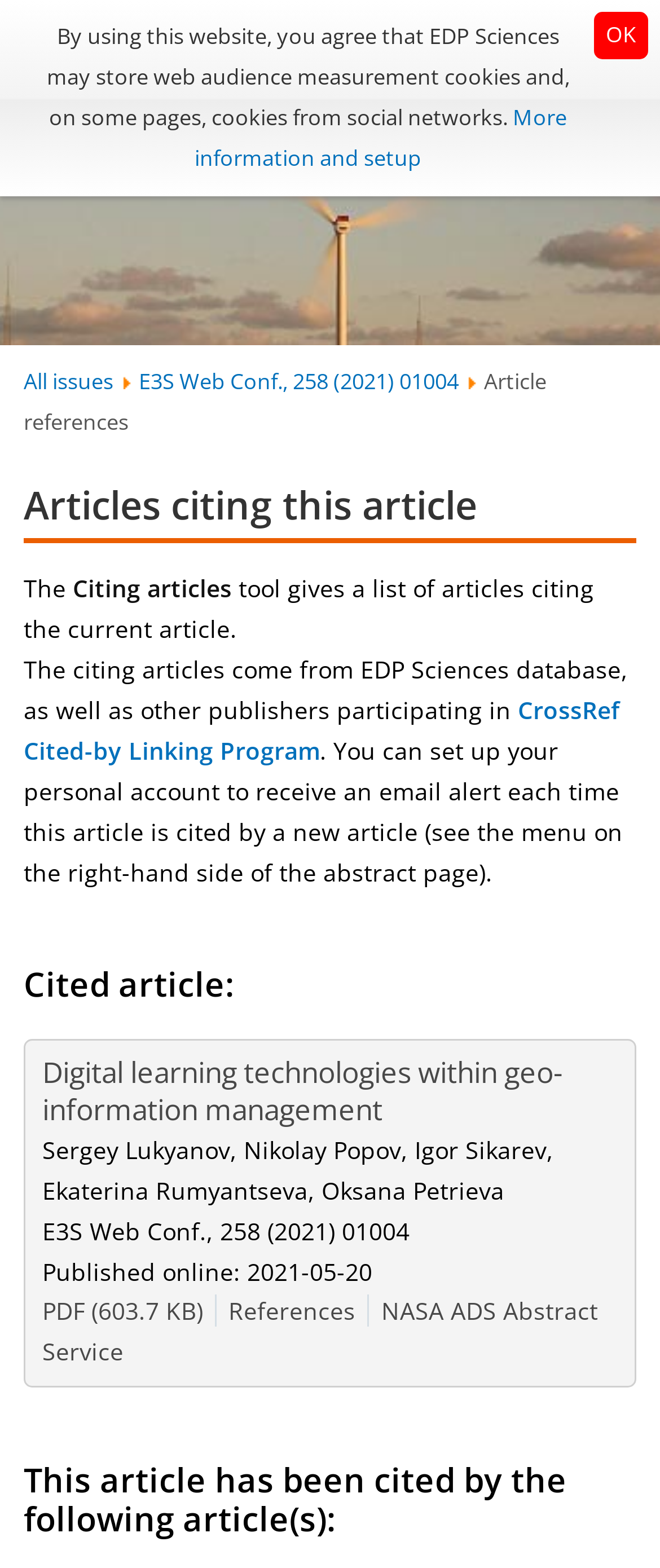Find the bounding box coordinates of the area to click in order to follow the instruction: "Click on the author 'Sun'".

None